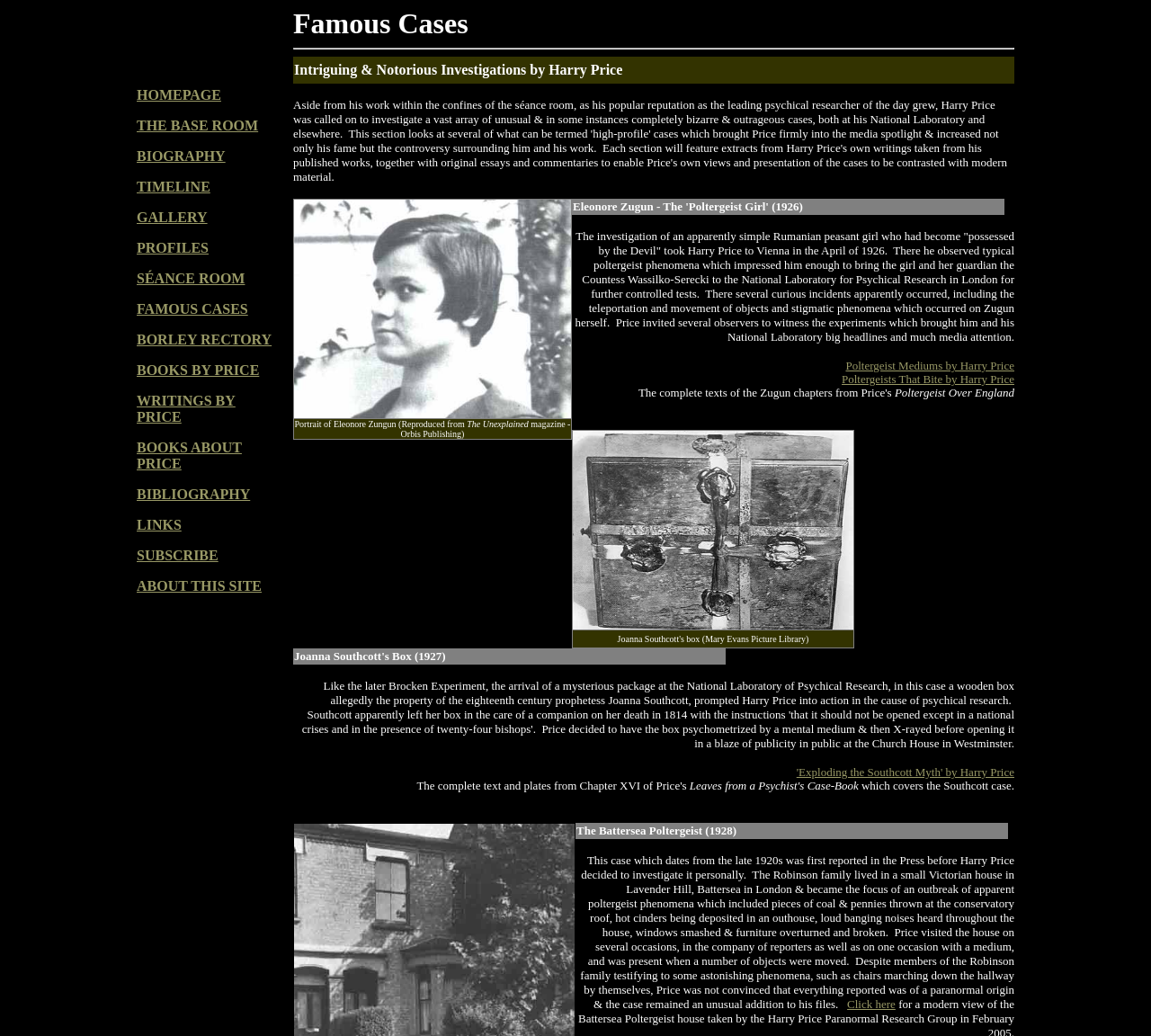How many links are in the webpage?
Look at the screenshot and respond with a single word or phrase.

24